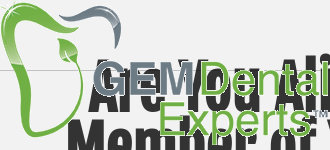Use a single word or phrase to answer the question:
What font style is used for 'GEM Dental Experts'?

Bold, modern